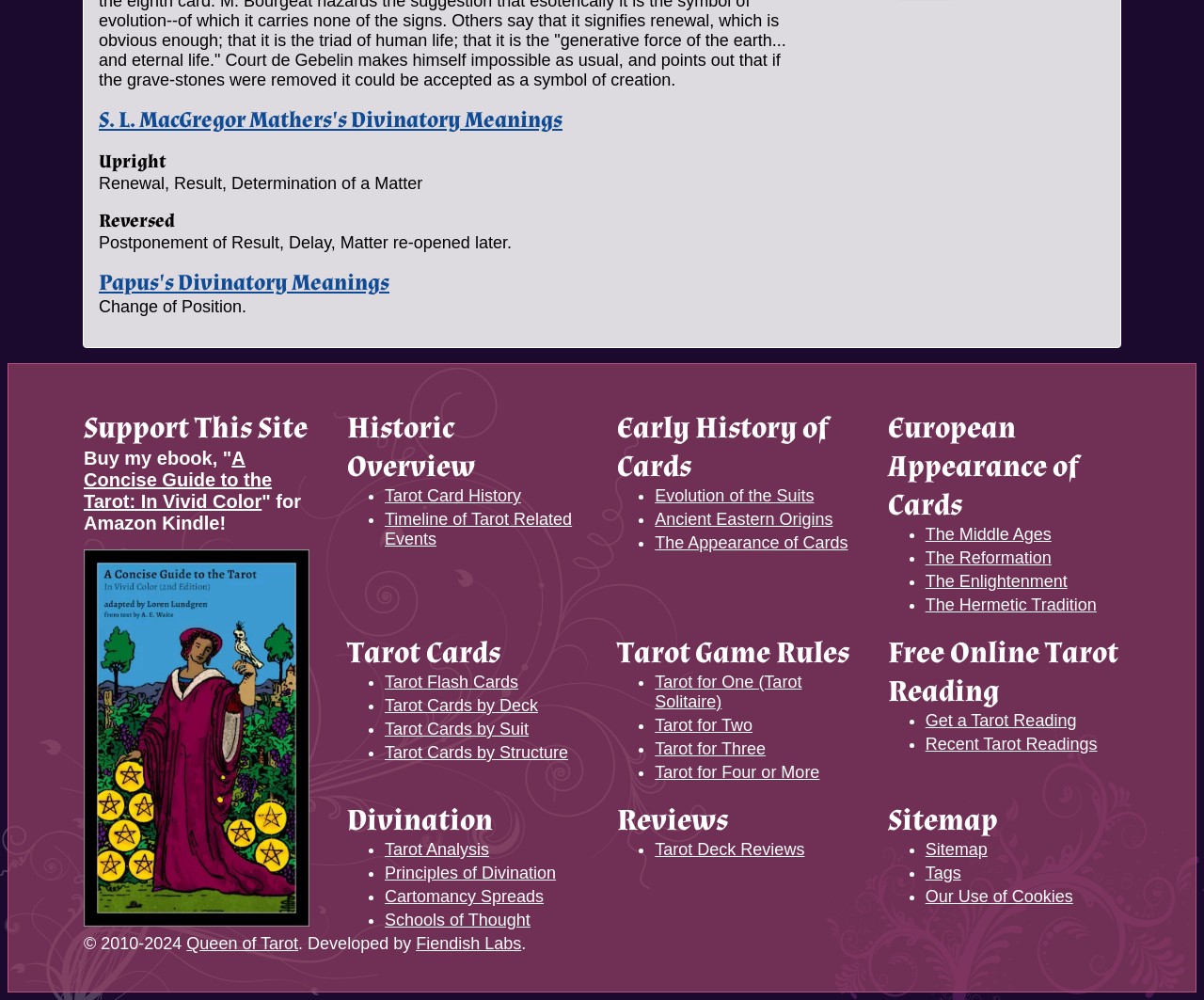Using the information in the image, give a detailed answer to the following question: What is the main topic of this webpage?

Based on the headings and links on the webpage, it appears that the main topic is tarot, including its history, meanings, and uses for divination and game rules.